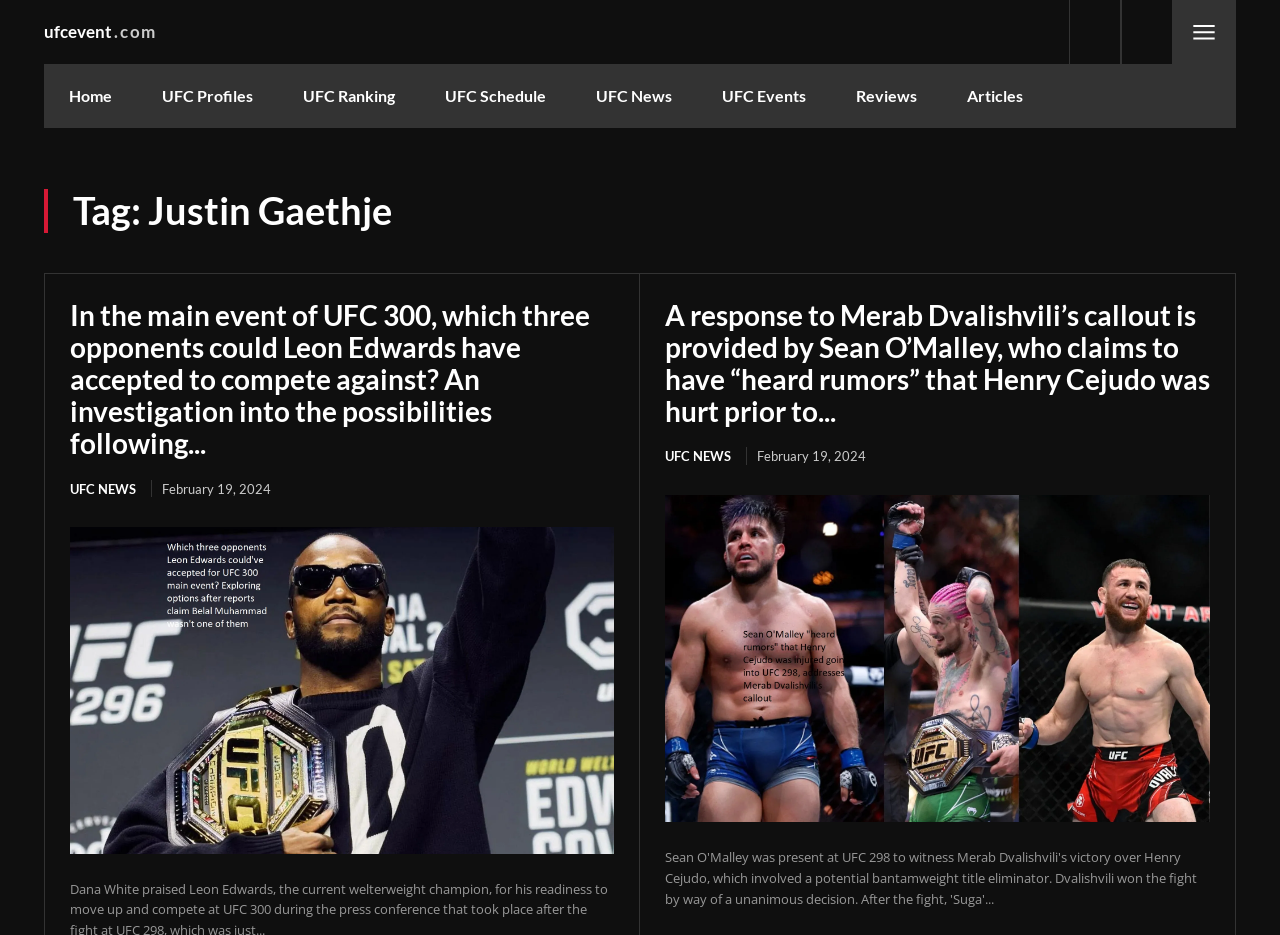Please give a succinct answer using a single word or phrase:
What is the date of the news article about Leon Edwards?

February 19, 2024